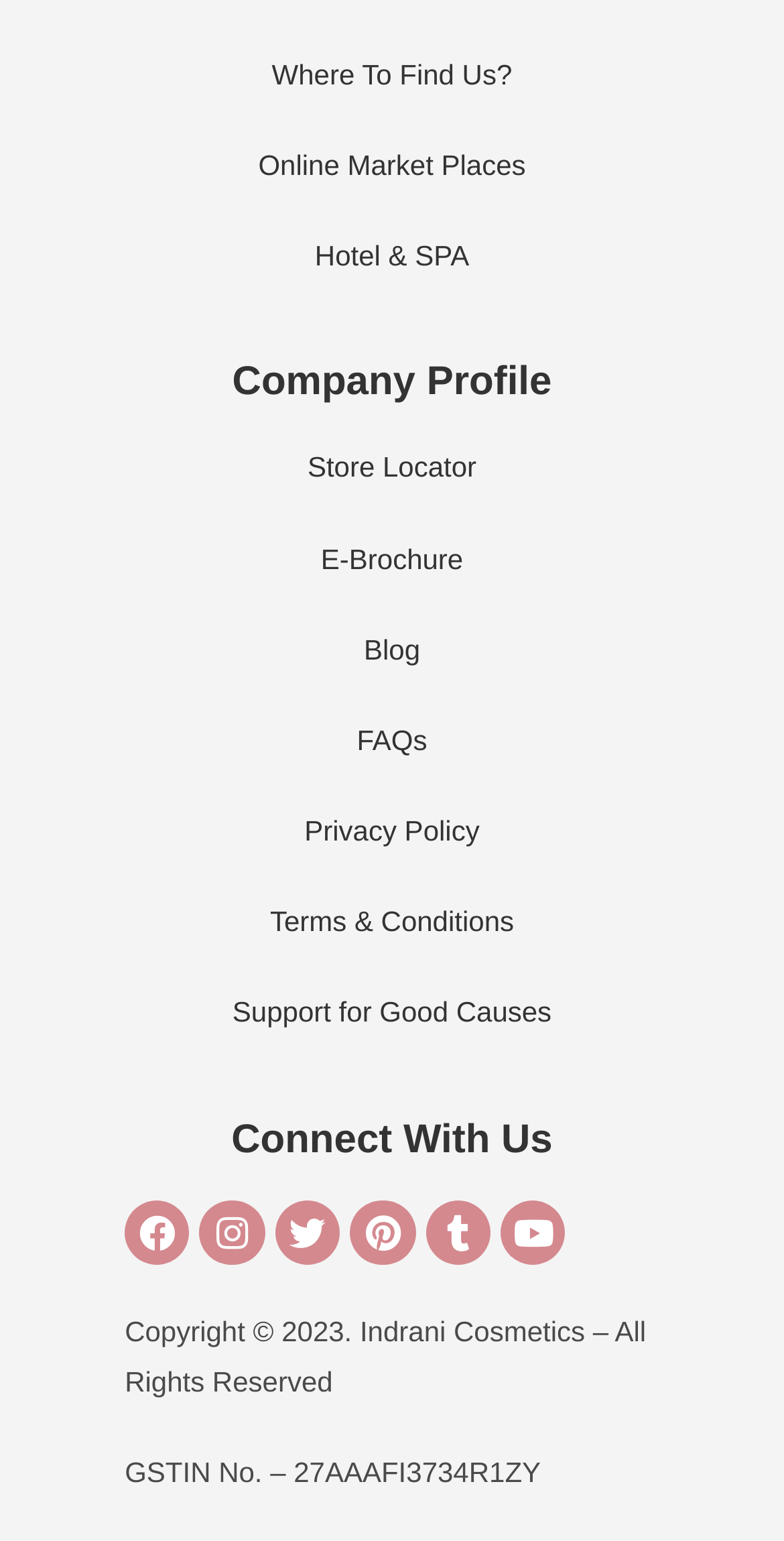Given the element description E-Brochure, specify the bounding box coordinates of the corresponding UI element in the format (top-left x, top-left y, bottom-right x, bottom-right y). All values must be between 0 and 1.

[0.409, 0.352, 0.591, 0.373]